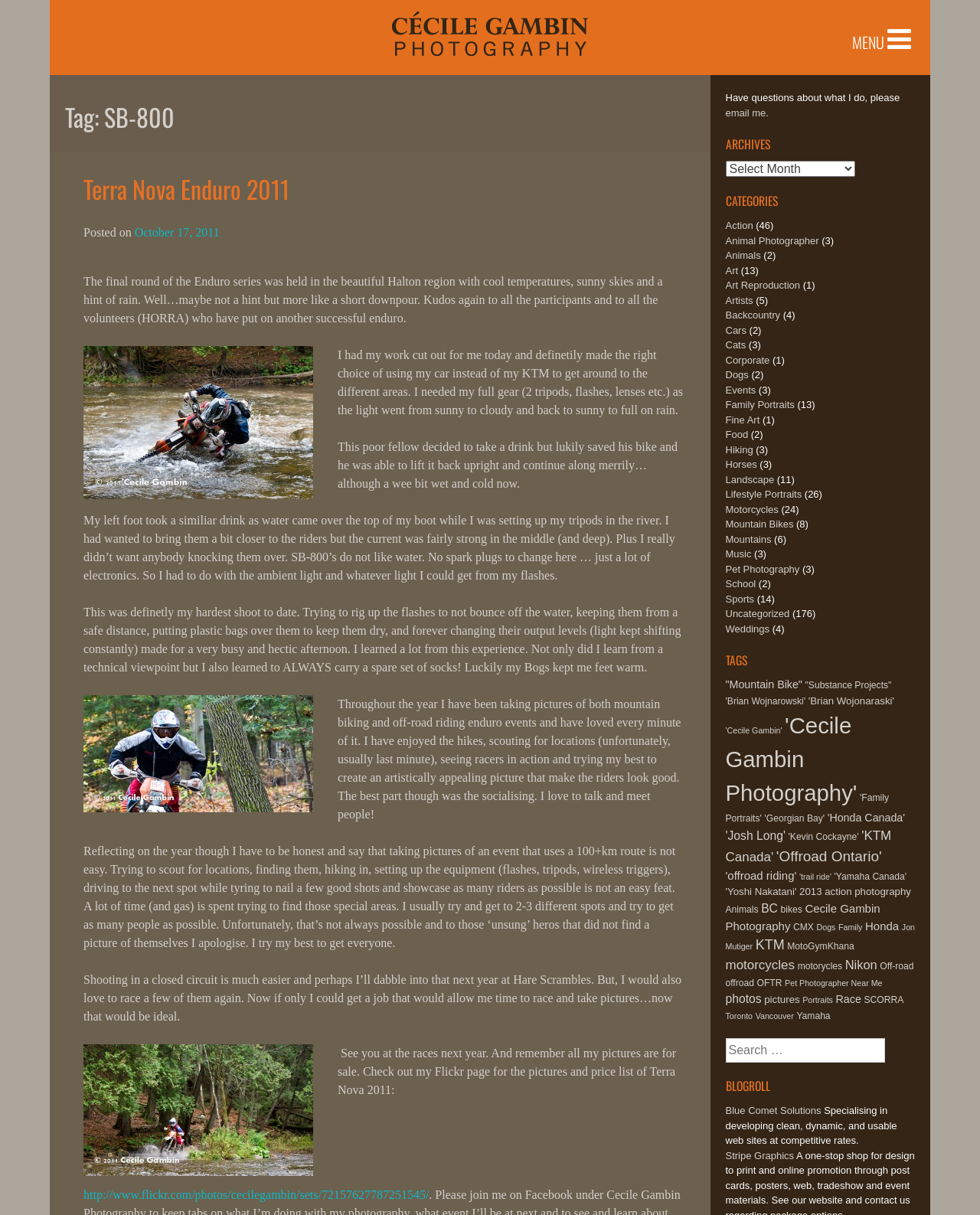Provide a one-word or brief phrase answer to the question:
What is the author's favorite part of taking pictures of events?

Socializing